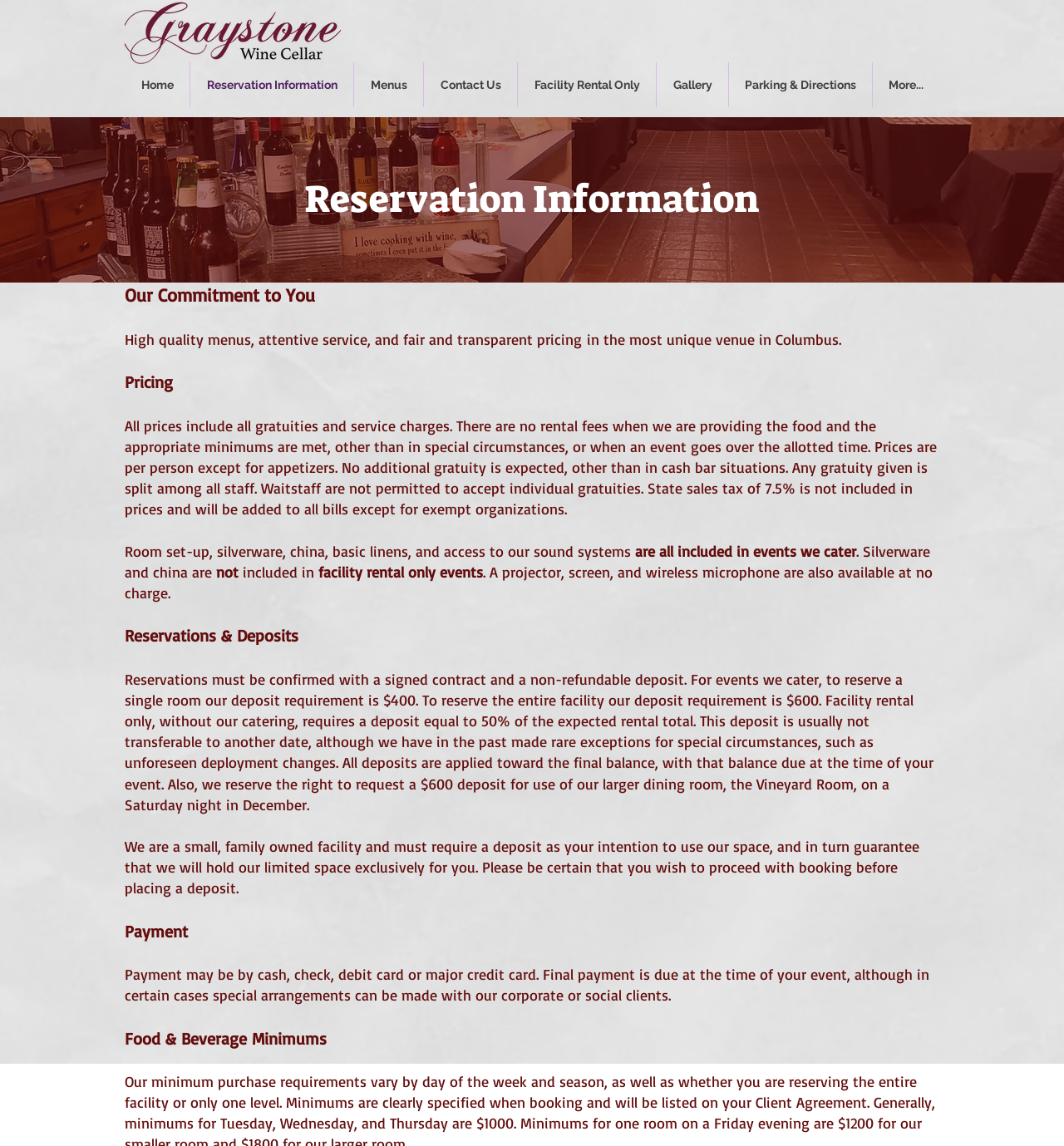What is the payment method for the final payment?
Answer the question in a detailed and comprehensive manner.

I found the answer by reading the StaticText 'Payment may be by cash, check, debit card or major credit card...' which explains the payment methods for the final payment.